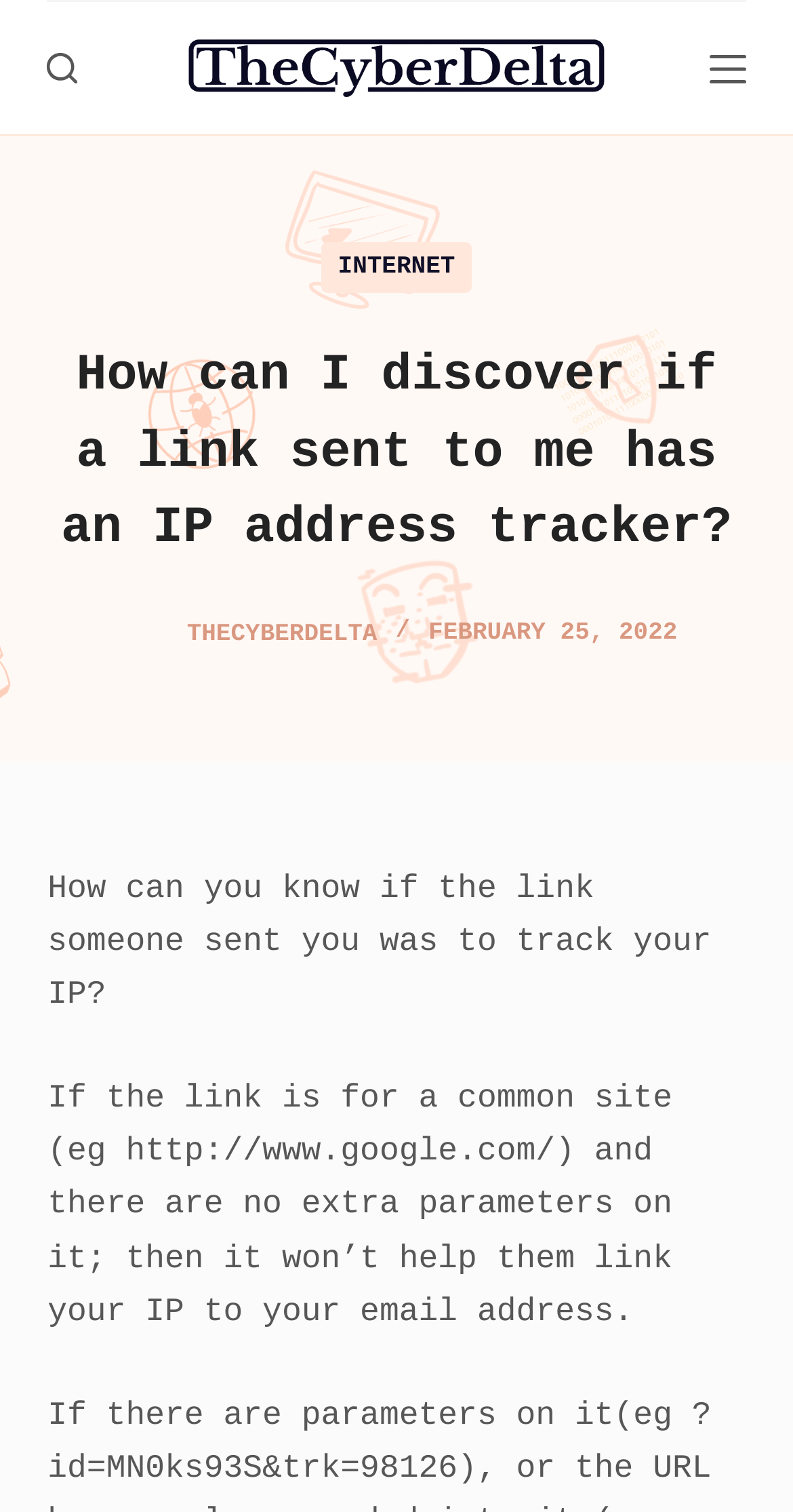Extract the main heading from the webpage content.

How can I discover if a link sent to me has an IP address tracker?